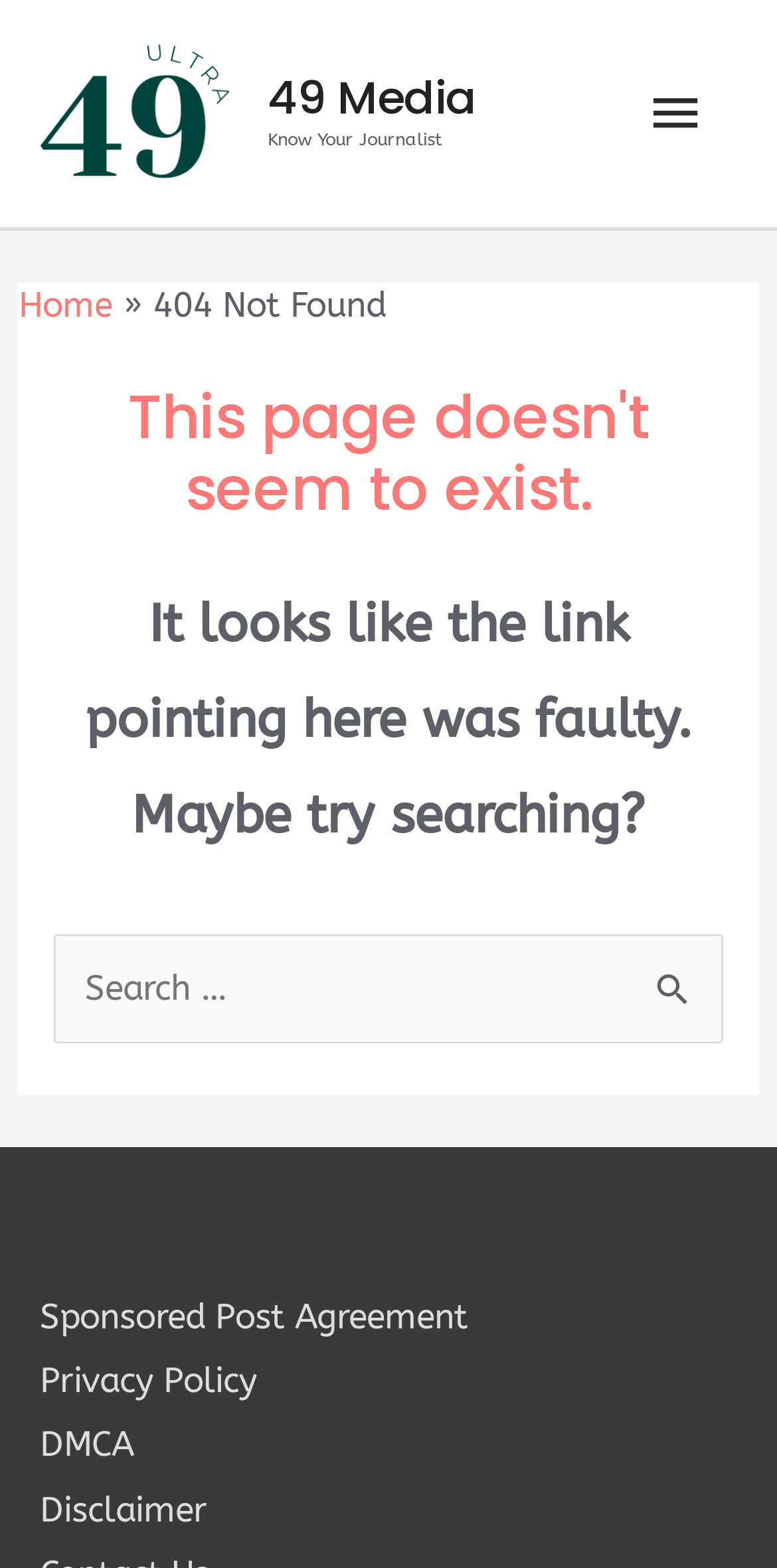Using a single word or phrase, answer the following question: 
What is the name of the website?

49 Media